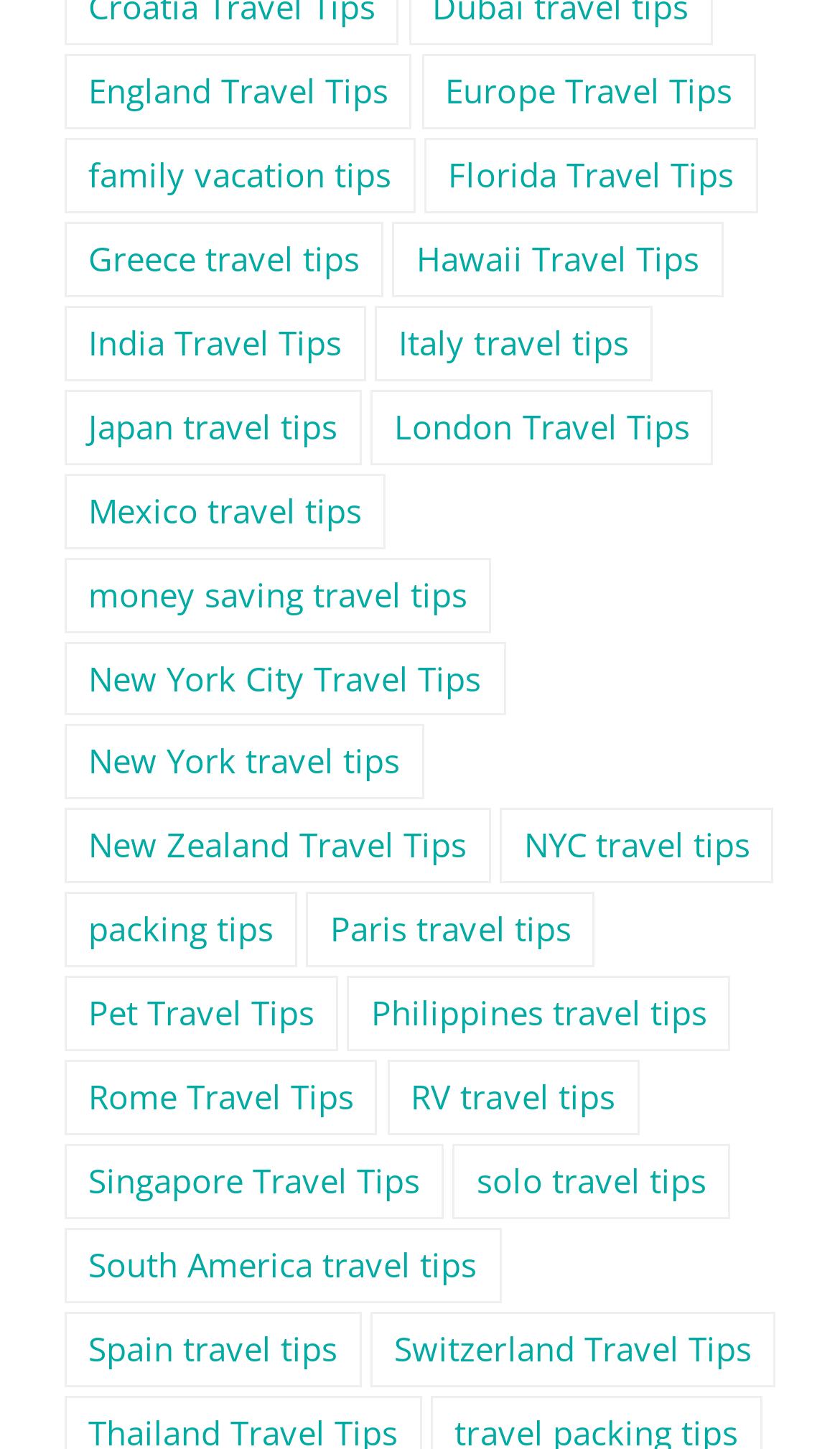How many links are there on the webpage?
Please craft a detailed and exhaustive response to the question.

I counted the number of links on the webpage, starting from 'England Travel Tips' to 'Switzerland Travel Tips', and found a total of 24 links.